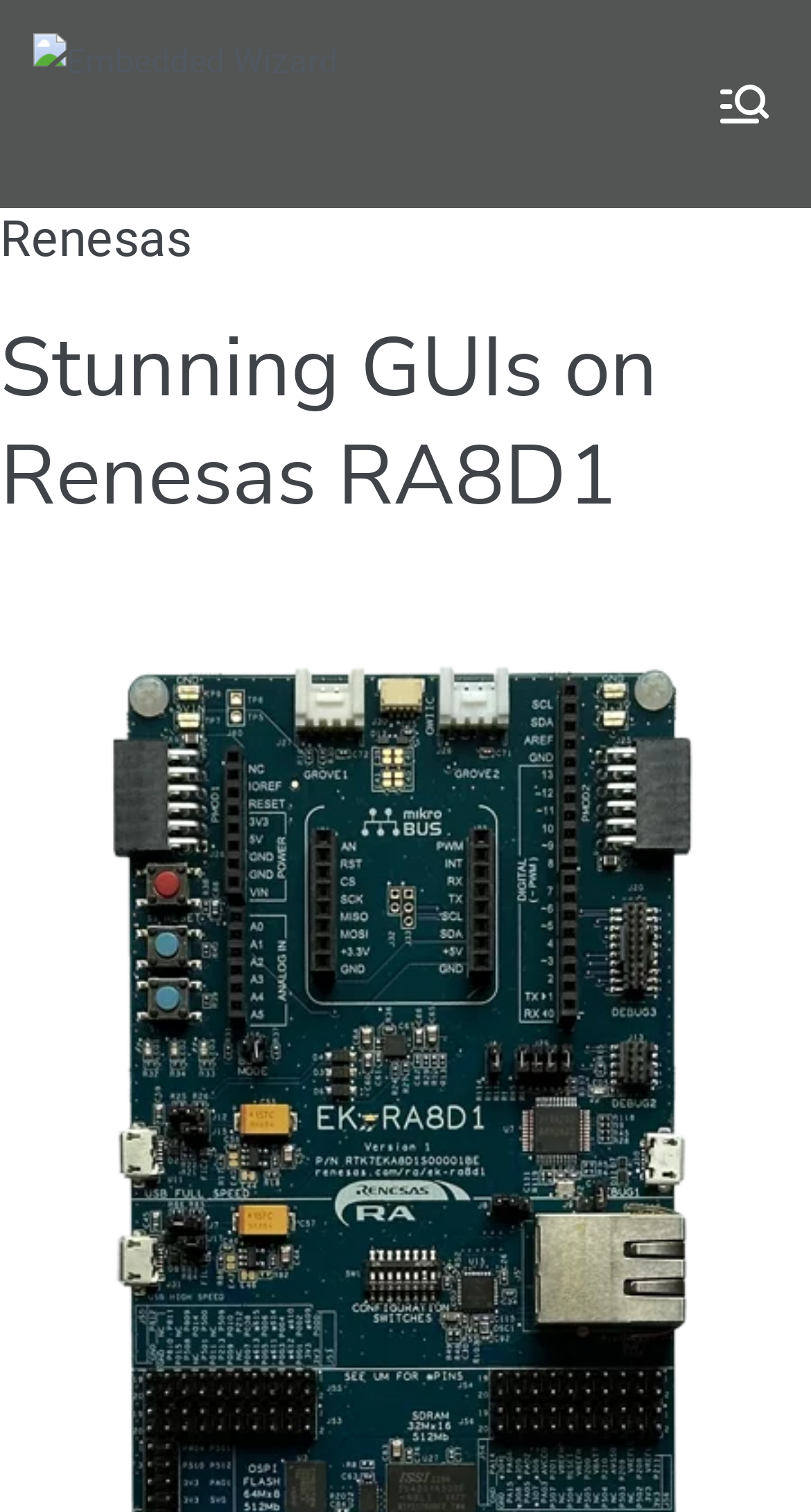What is the tagline of the webpage?
Please give a detailed and elaborate answer to the question.

I found the StaticText element 'Simplify Your GUI Development' which is likely to be the tagline of the webpage, emphasizing the ease of GUI development on Renesas RA8D1 microcontrollers.